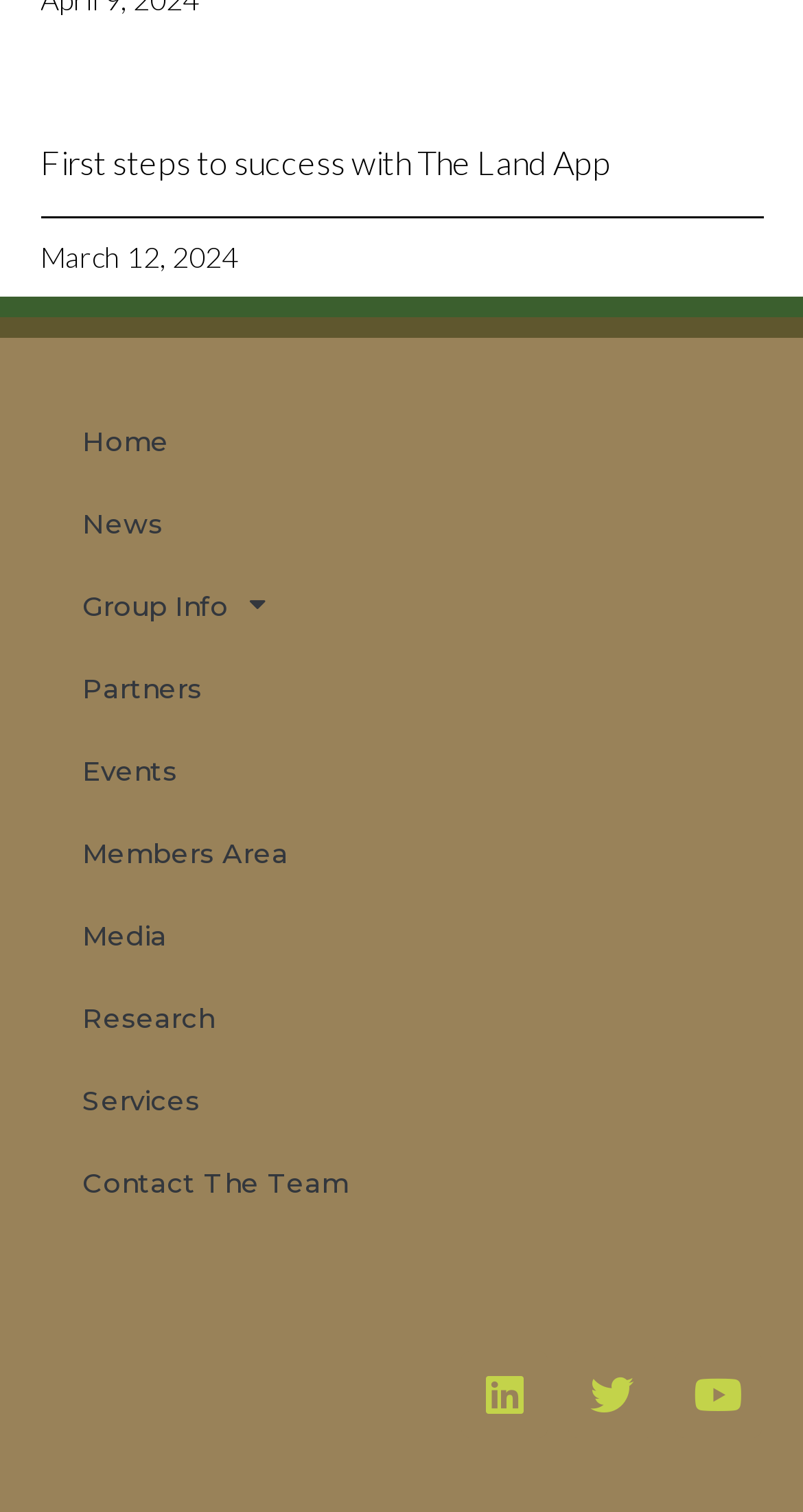Determine the bounding box coordinates (top-left x, top-left y, bottom-right x, bottom-right y) of the UI element described in the following text: Members Area

[0.051, 0.537, 0.949, 0.591]